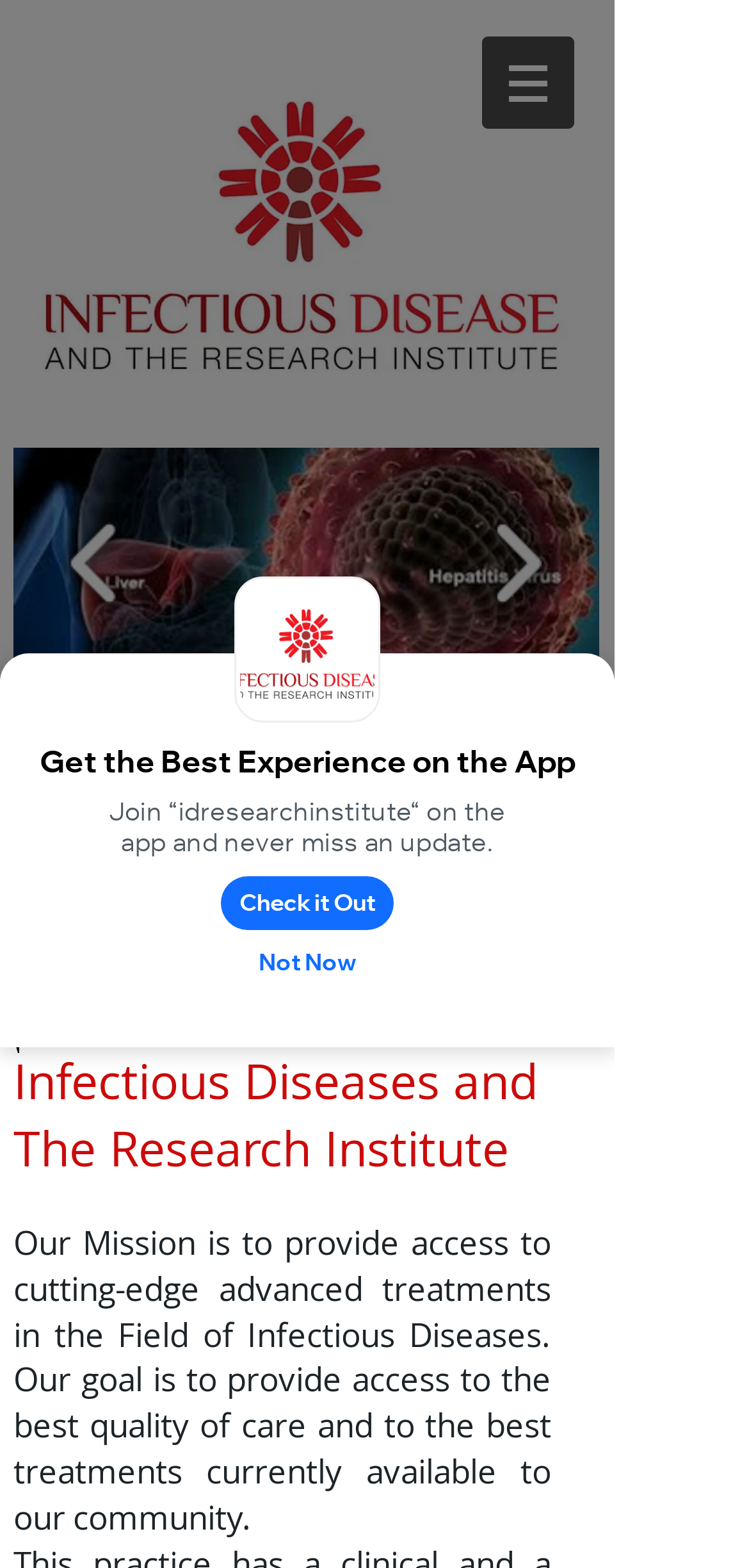Find the bounding box of the web element that fits this description: "HCV liver".

[0.018, 0.286, 0.8, 0.433]